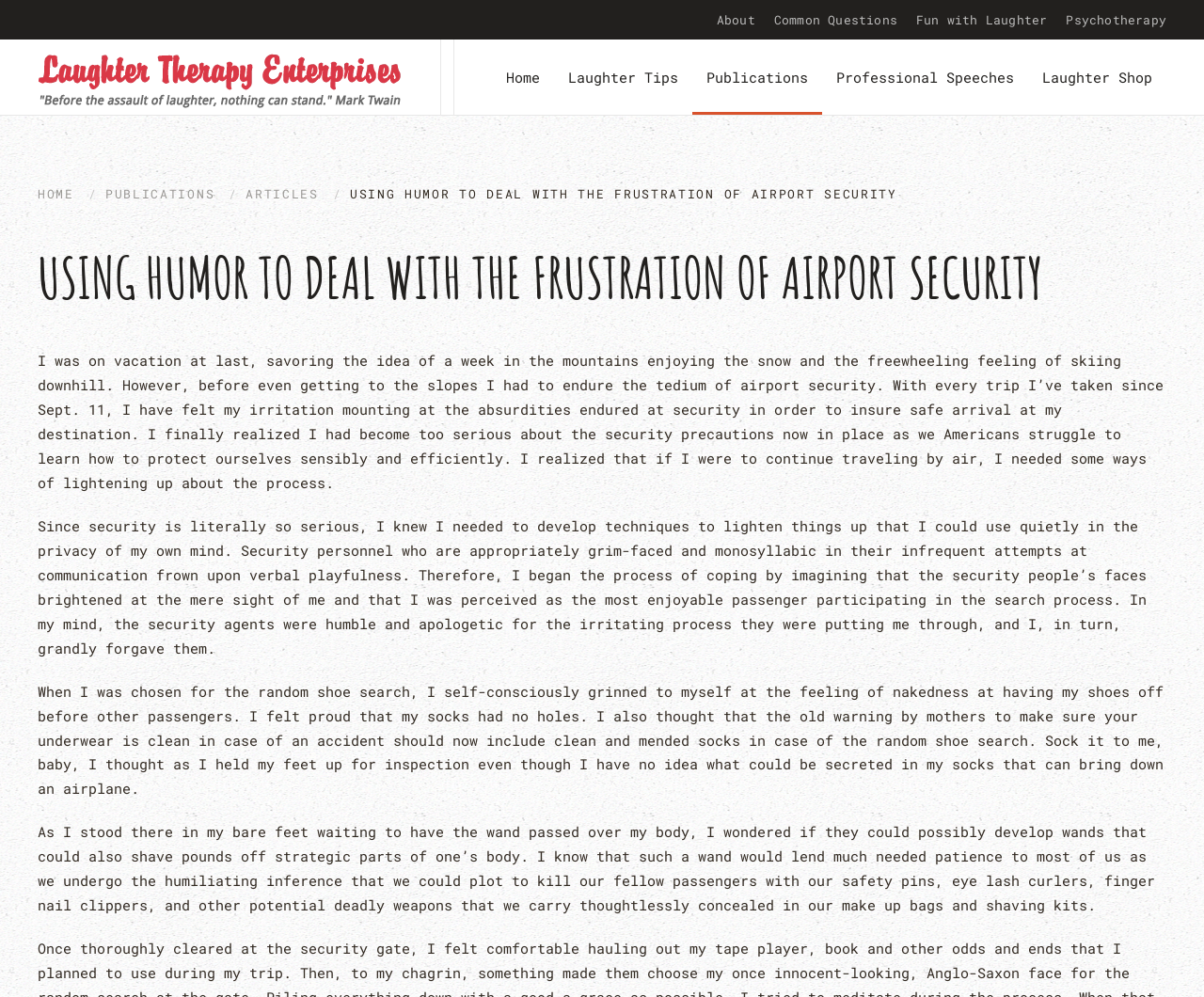Can you specify the bounding box coordinates of the area that needs to be clicked to fulfill the following instruction: "View 'Laughter Tips'"?

[0.46, 0.04, 0.575, 0.116]